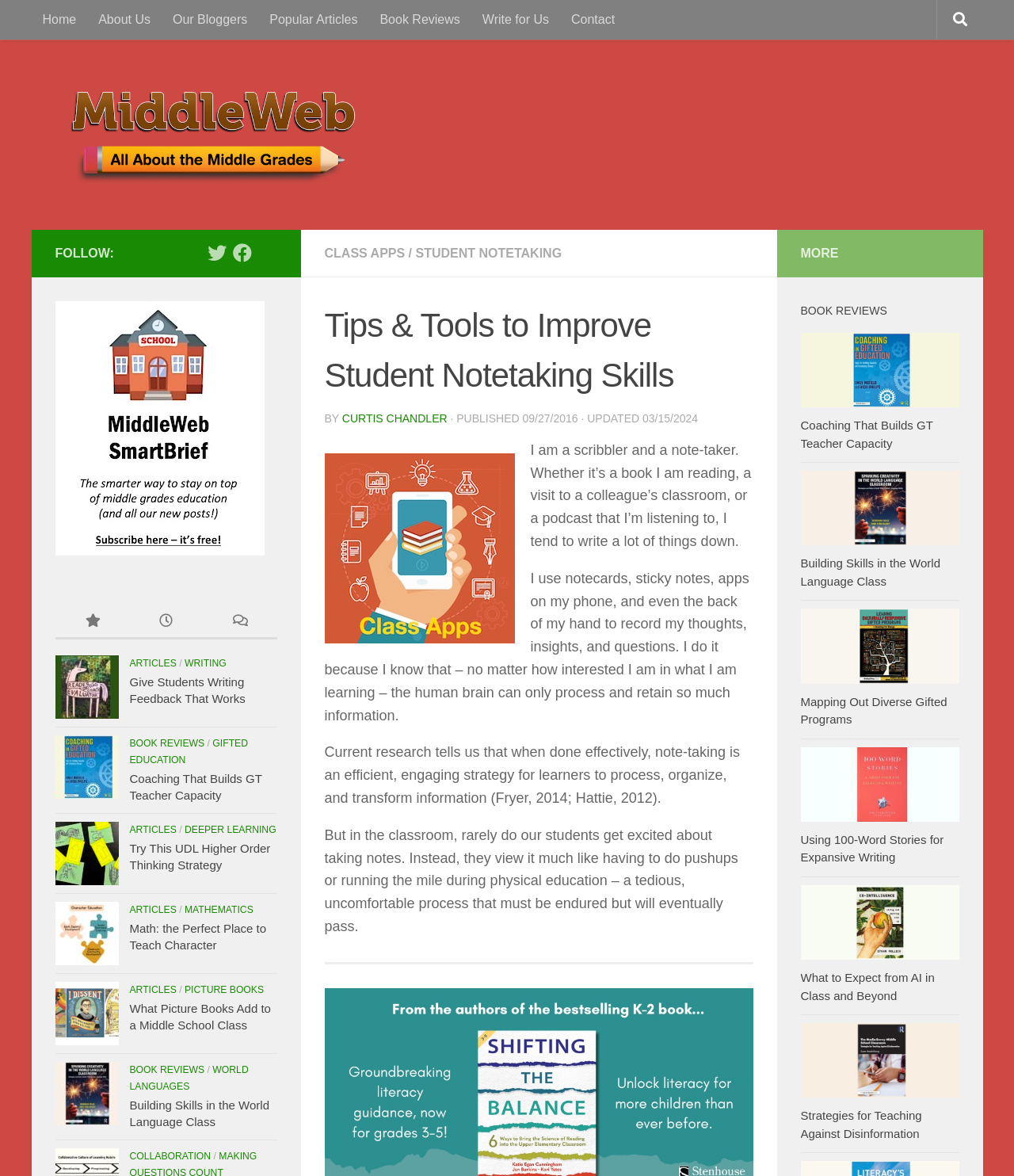What is the date of the latest update of the article?
Please give a detailed and elaborate answer to the question.

The date of the latest update of the article can be found by looking at the time element with the text '03/15/2024' which is located below the heading 'Tips & Tools to Improve Student Notetaking Skills'.